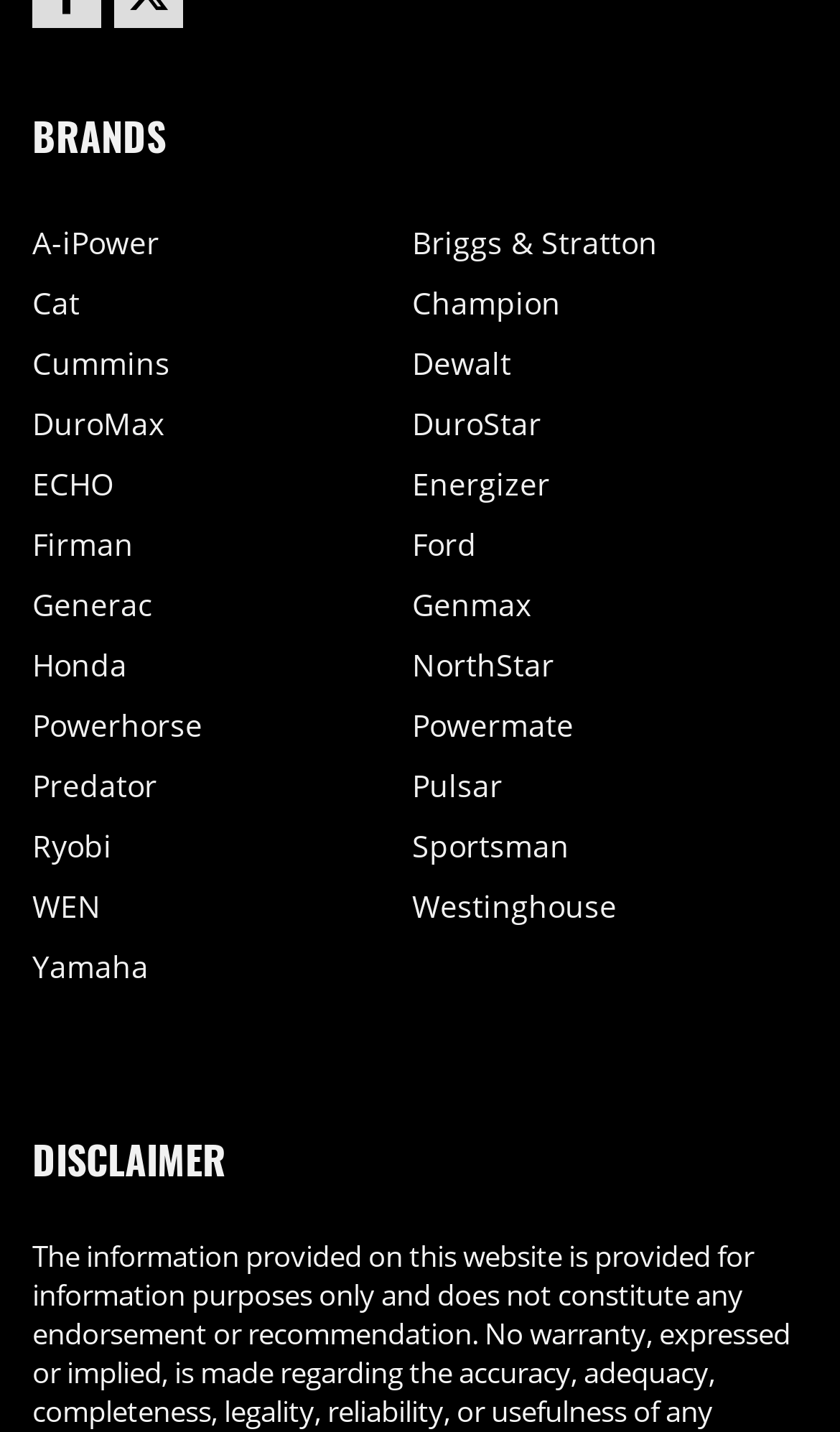What is the section below the brand list?
From the screenshot, supply a one-word or short-phrase answer.

DISCLAIMER